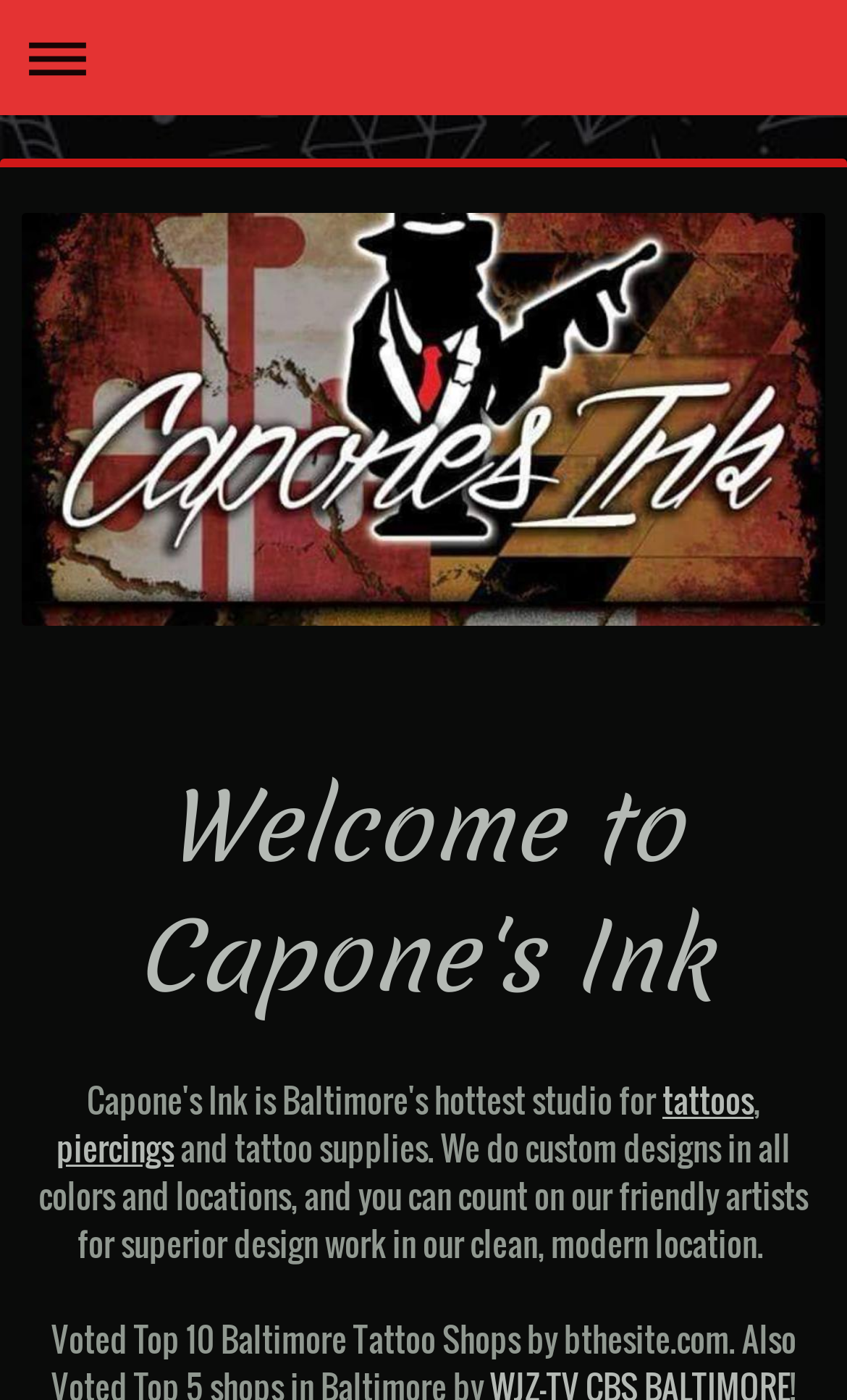Given the element description, predict the bounding box coordinates in the format (top-left x, top-left y, bottom-right x, bottom-right y). Make sure all values are between 0 and 1. Here is the element description: piercings

[0.067, 0.802, 0.205, 0.836]